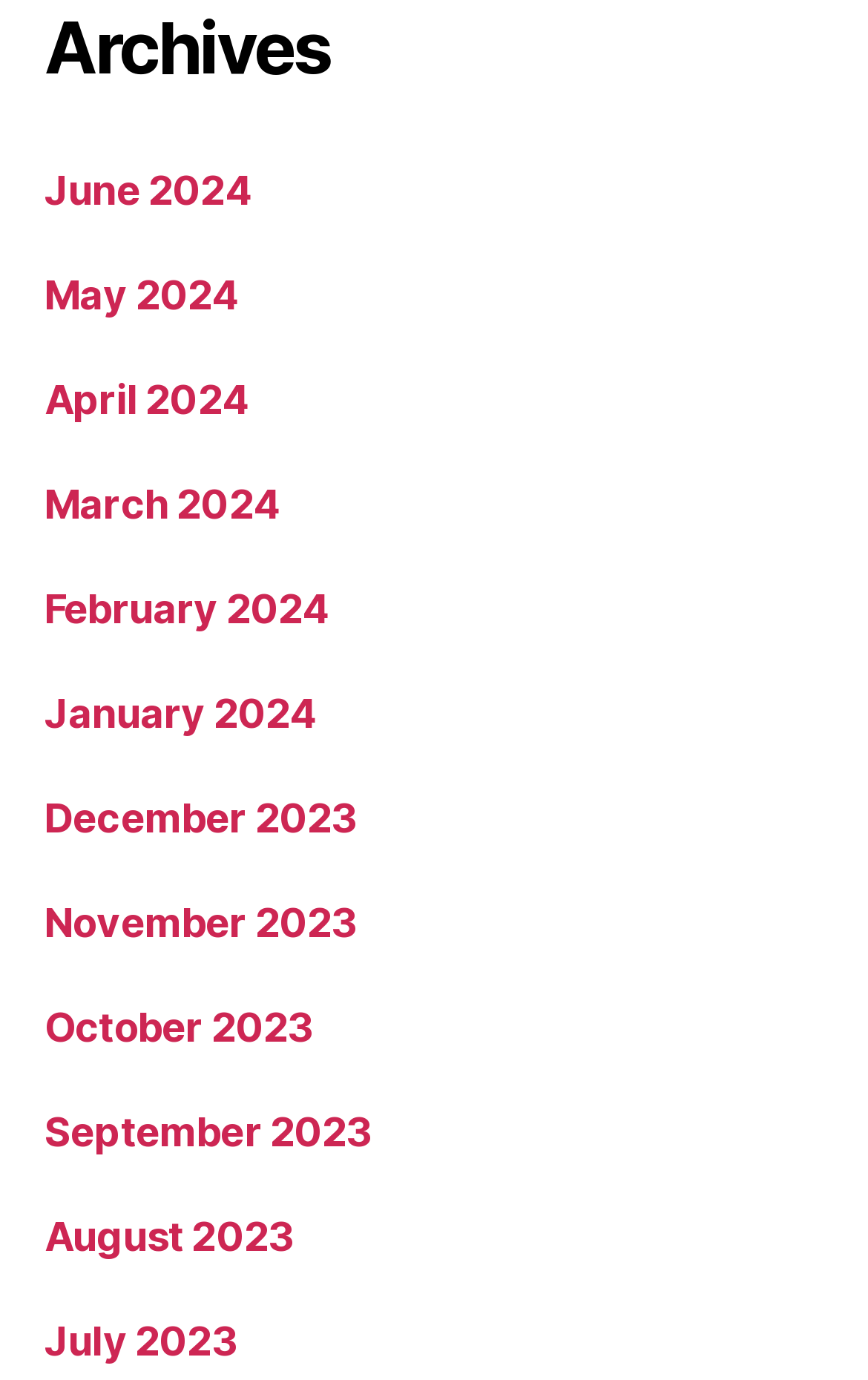Please provide the bounding box coordinates for the element that needs to be clicked to perform the instruction: "access March 2024 archives". The coordinates must consist of four float numbers between 0 and 1, formatted as [left, top, right, bottom].

[0.051, 0.348, 0.321, 0.382]